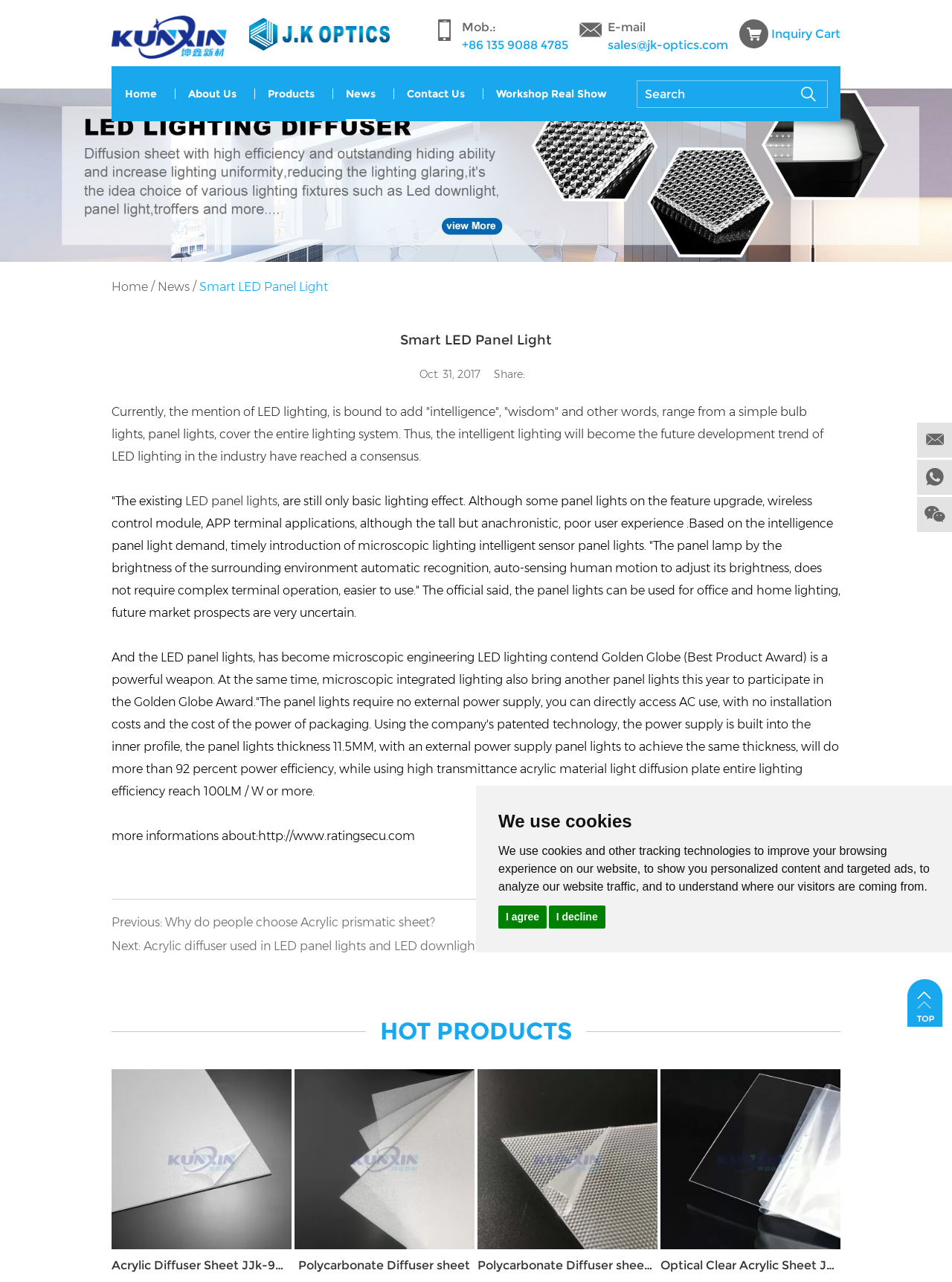Can you specify the bounding box coordinates for the region that should be clicked to fulfill this instruction: "View Photo Gallery".

None